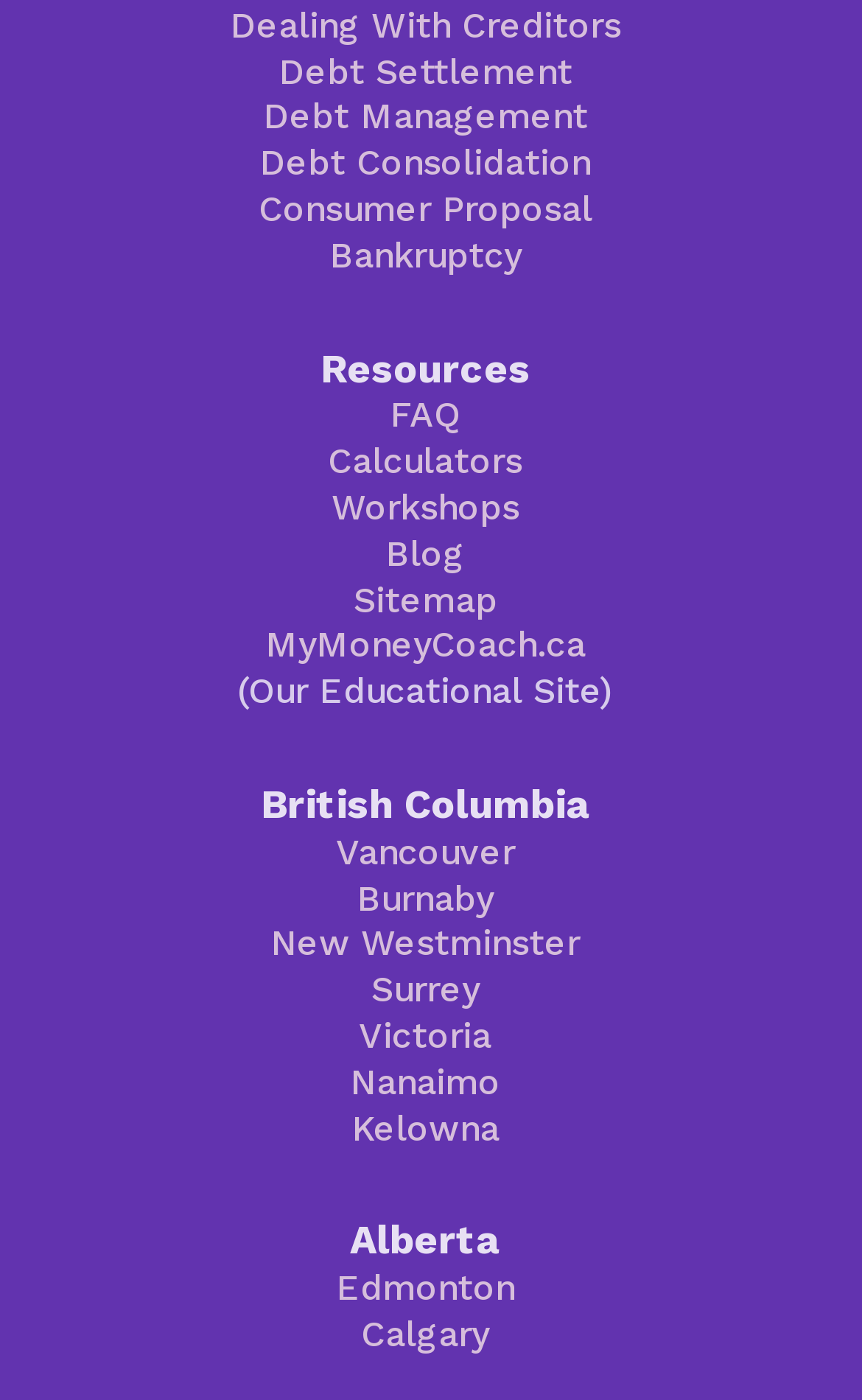Locate the bounding box coordinates of the item that should be clicked to fulfill the instruction: "Explore the Vancouver location".

[0.39, 0.593, 0.597, 0.623]